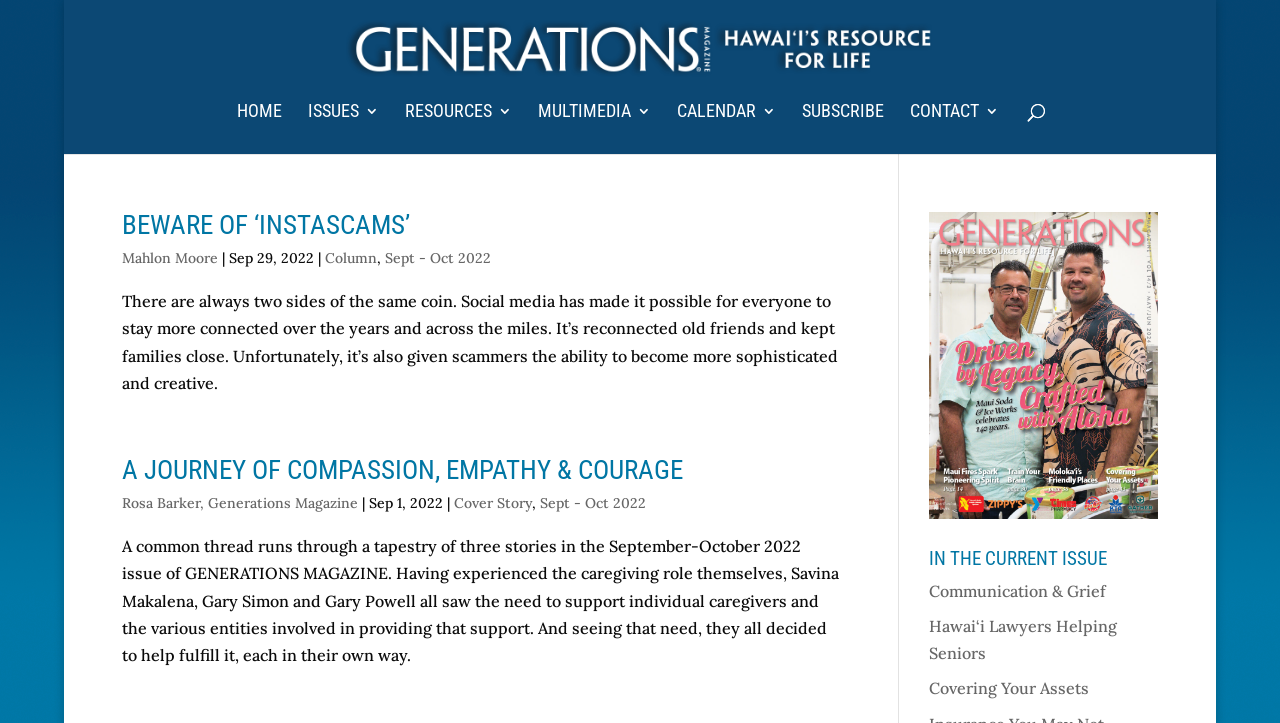Please determine the bounding box coordinates for the element that should be clicked to follow these instructions: "read article about instascams".

[0.095, 0.293, 0.658, 0.344]